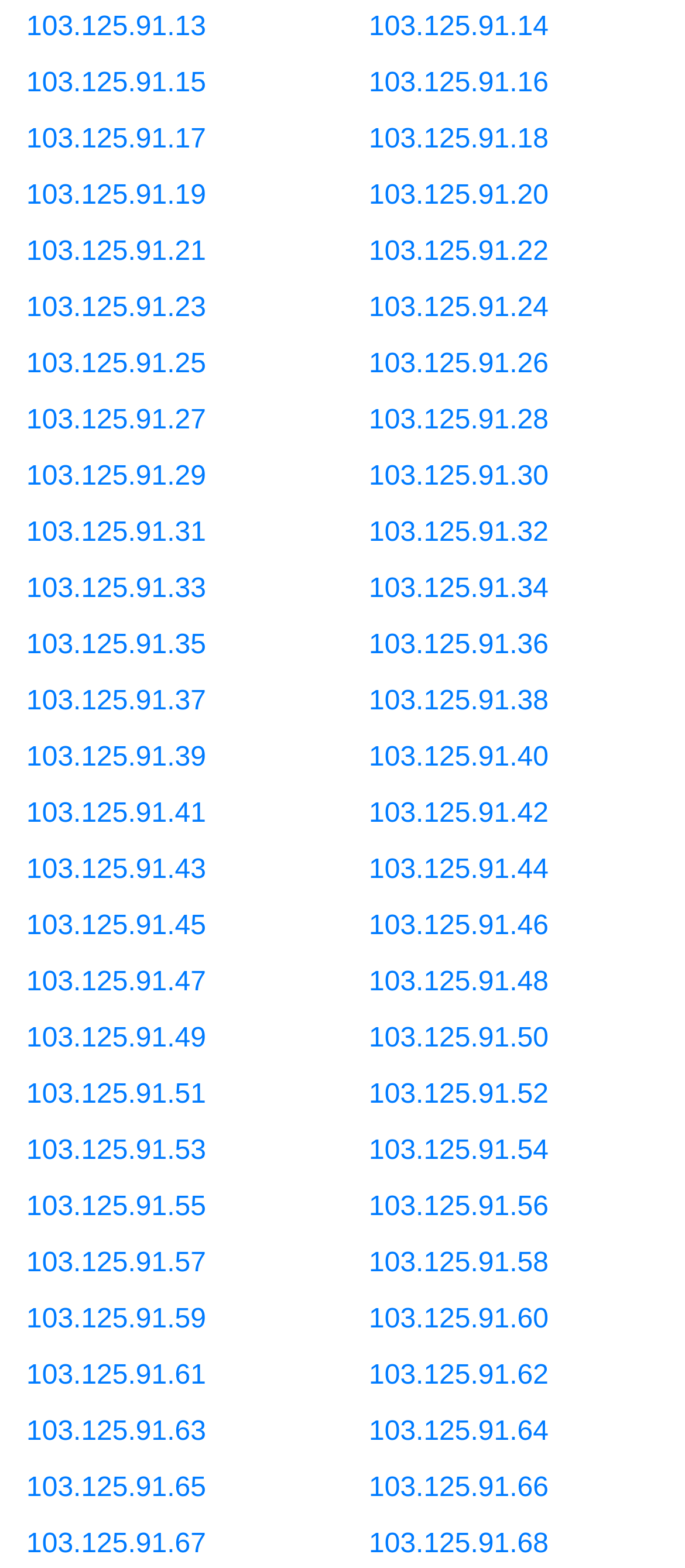How many links are on the left side of the webpage? Look at the image and give a one-word or short phrase answer.

30